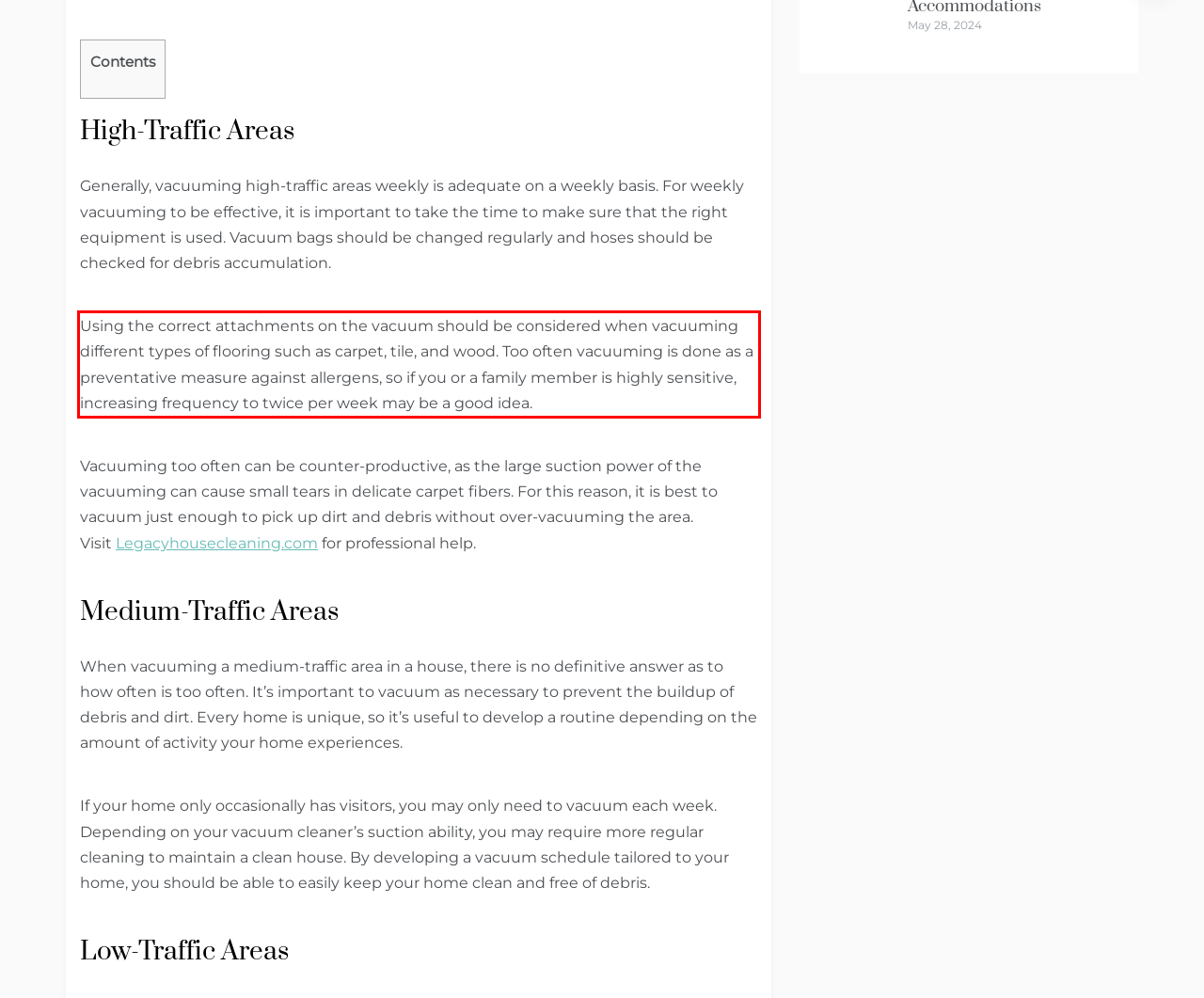Please examine the webpage screenshot containing a red bounding box and use OCR to recognize and output the text inside the red bounding box.

Using the correct attachments on the vacuum should be considered when vacuuming different types of flooring such as carpet, tile, and wood. Too often vacuuming is done as a preventative measure against allergens, so if you or a family member is highly sensitive, increasing frequency to twice per week may be a good idea.